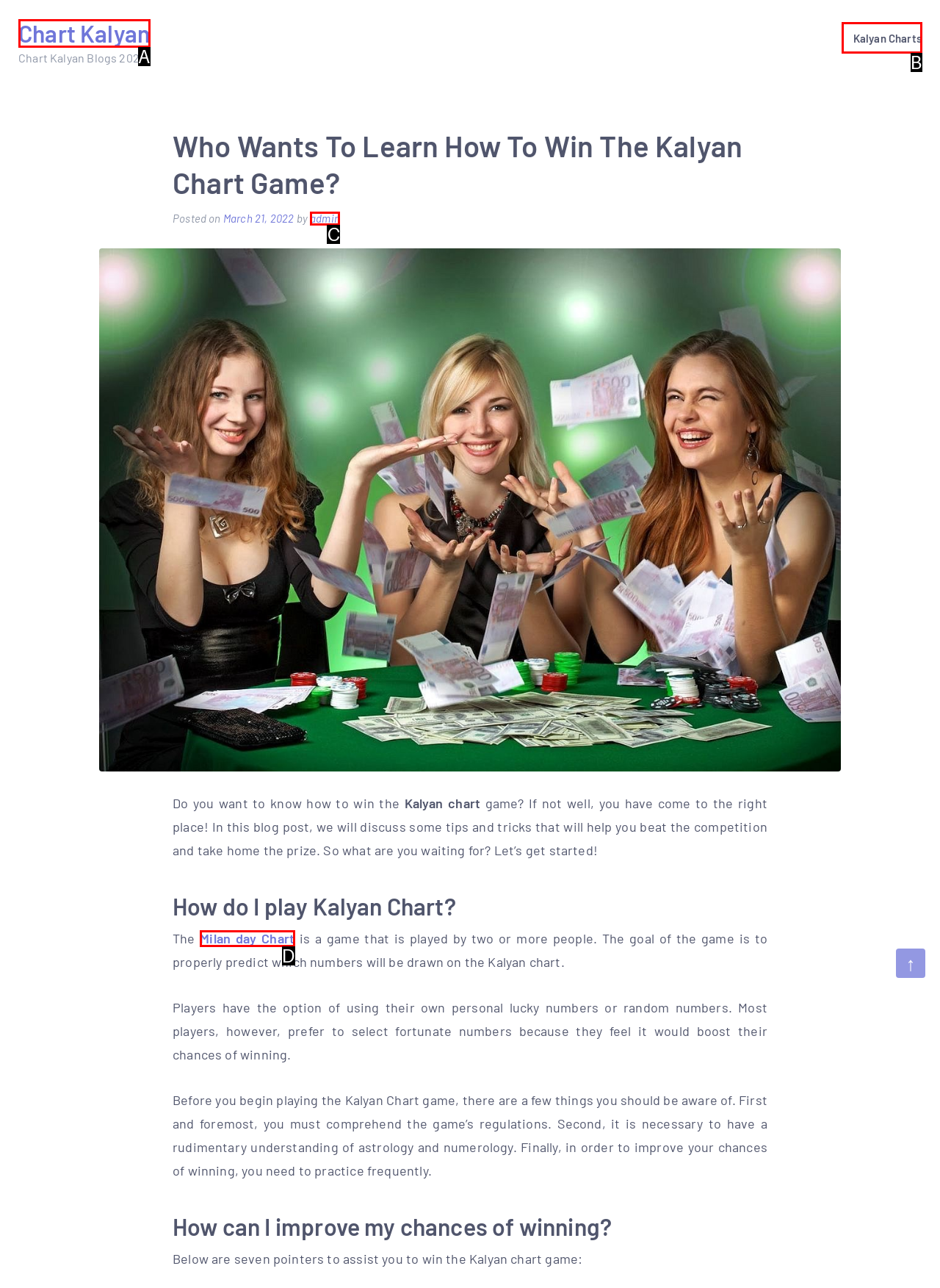Refer to the description: Milan day Chart and choose the option that best fits. Provide the letter of that option directly from the options.

D